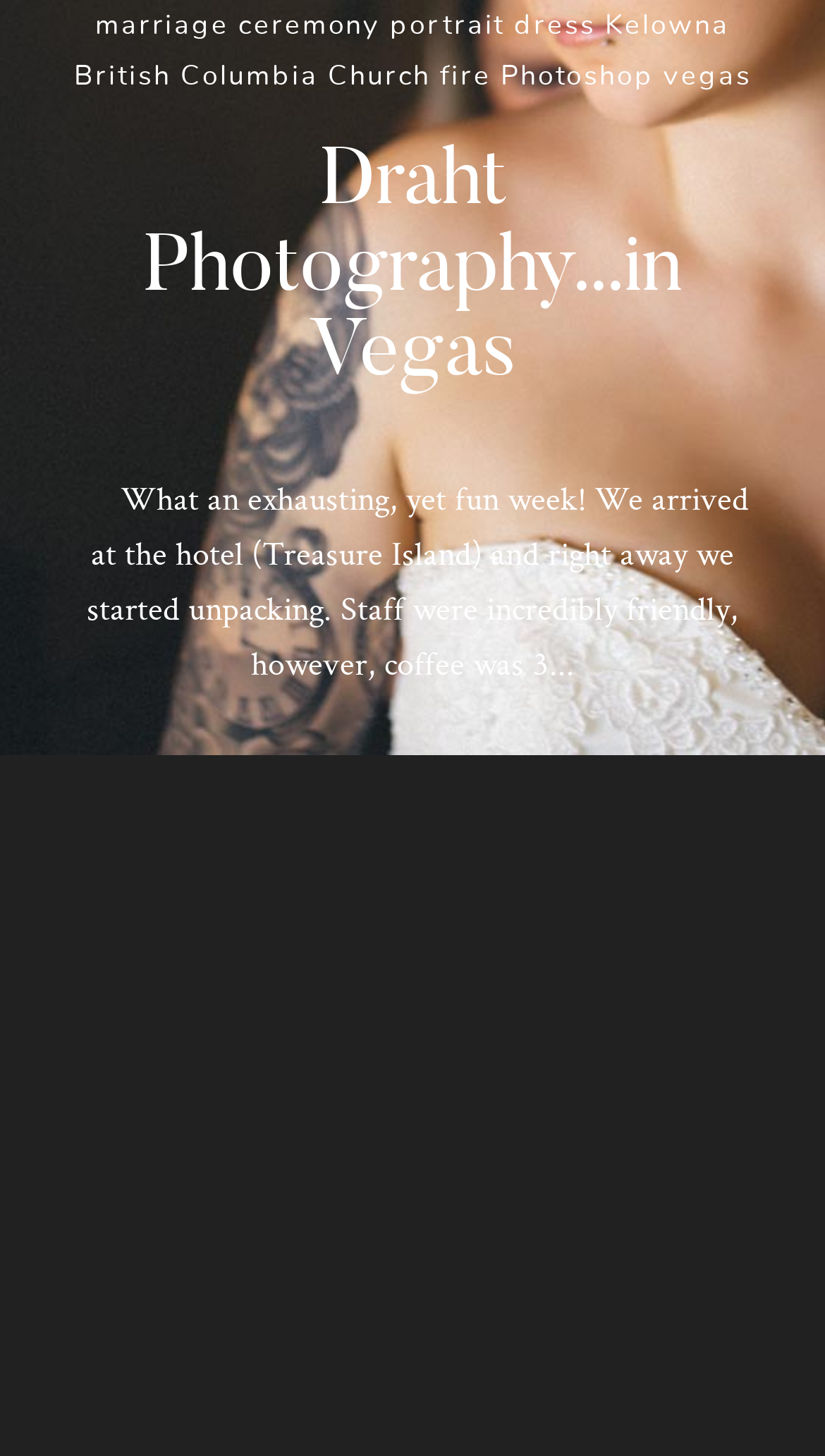Please specify the bounding box coordinates in the format (top-left x, top-left y, bottom-right x, bottom-right y), with all values as floating point numbers between 0 and 1. Identify the bounding box of the UI element described by: British Columbia

[0.089, 0.044, 0.386, 0.062]